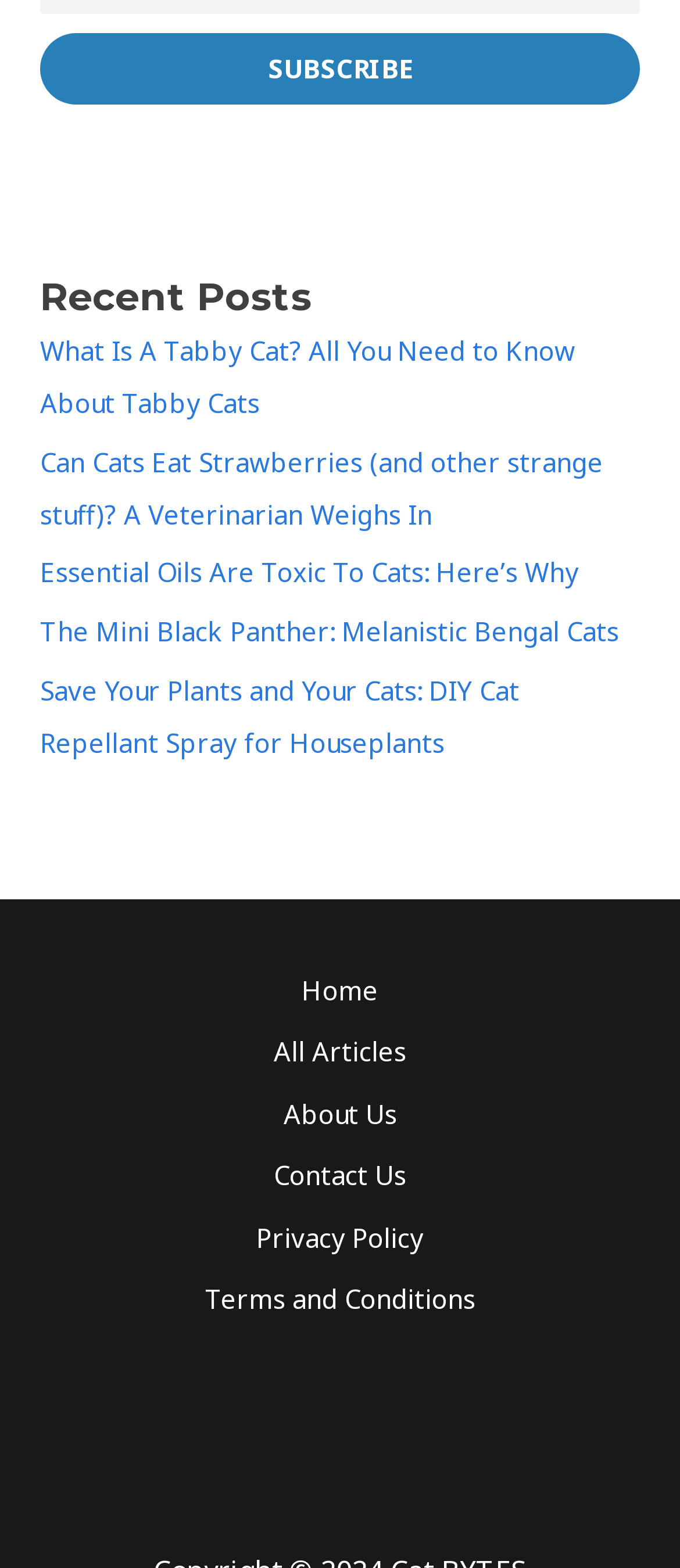How many links are in the site navigation?
Look at the image and respond to the question as thoroughly as possible.

I counted the number of links in the site navigation section, which is located at the bottom of the page. There are 6 links: Home, All Articles, About Us, Contact Us, Privacy Policy, and Terms and Conditions.